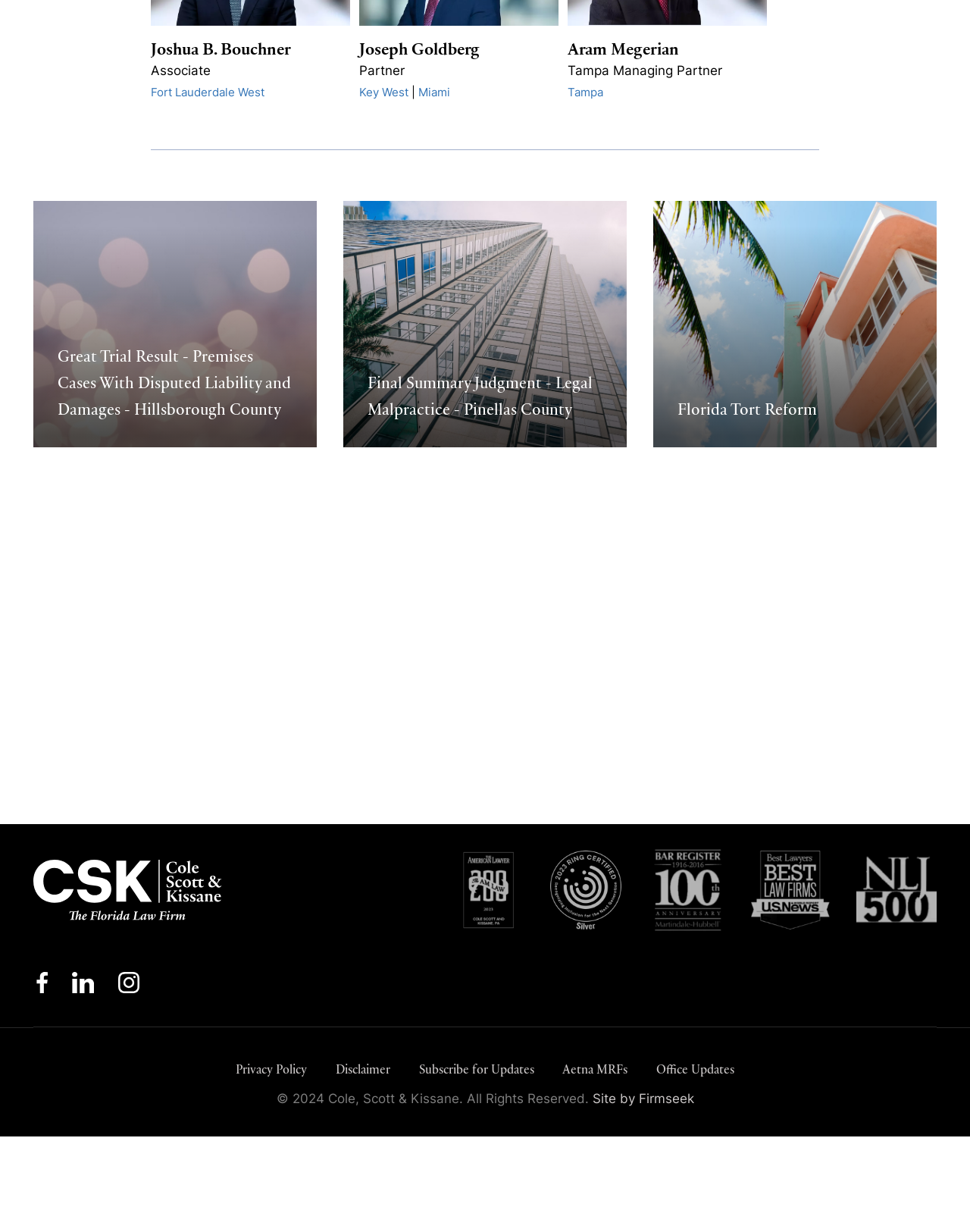Bounding box coordinates are to be given in the format (top-left x, top-left y, bottom-right x, bottom-right y). All values must be floating point numbers between 0 and 1. Provide the bounding box coordinate for the UI element described as: Fort Lauderdale West

[0.155, 0.07, 0.273, 0.081]